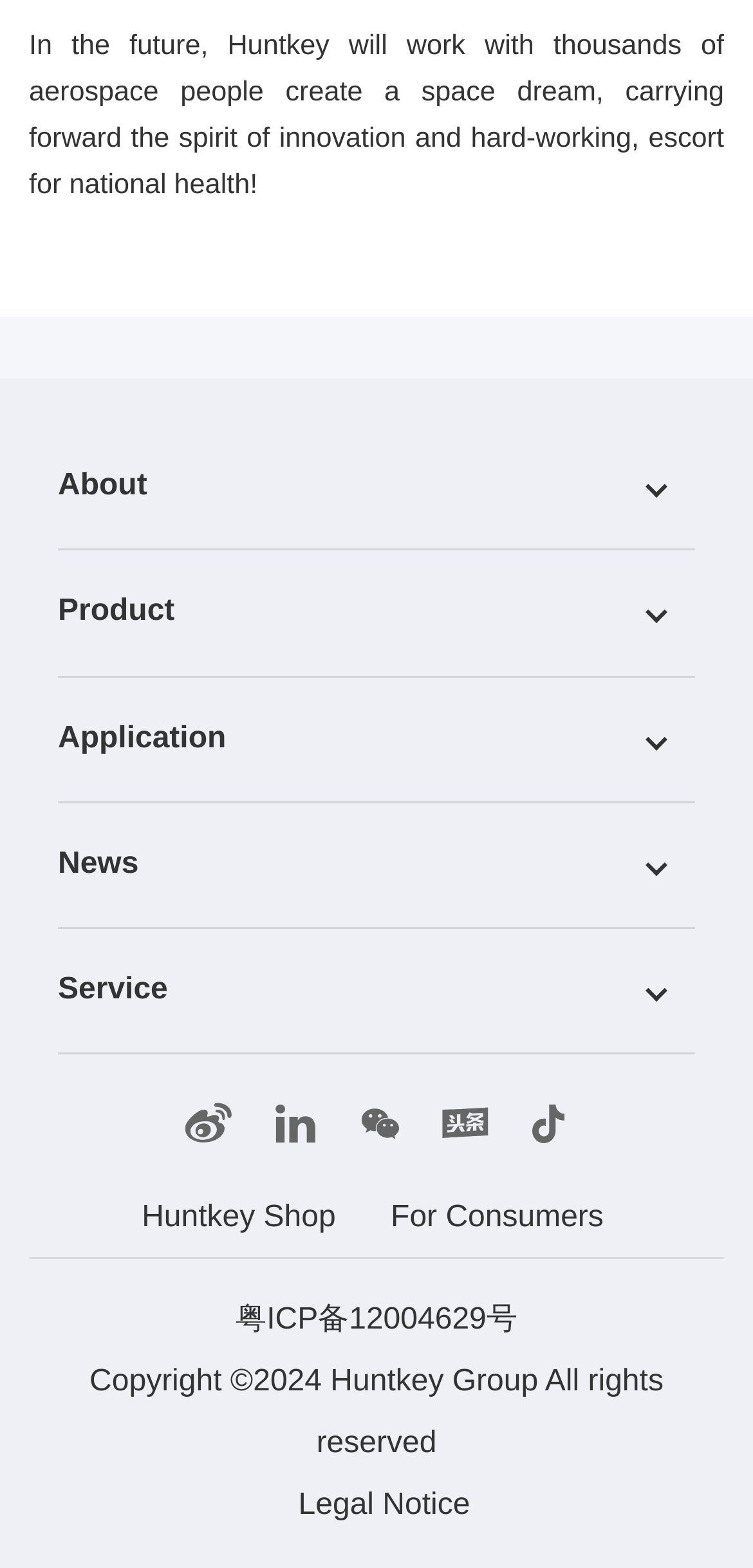Locate the bounding box coordinates of the clickable part needed for the task: "View News".

[0.077, 0.54, 0.184, 0.561]